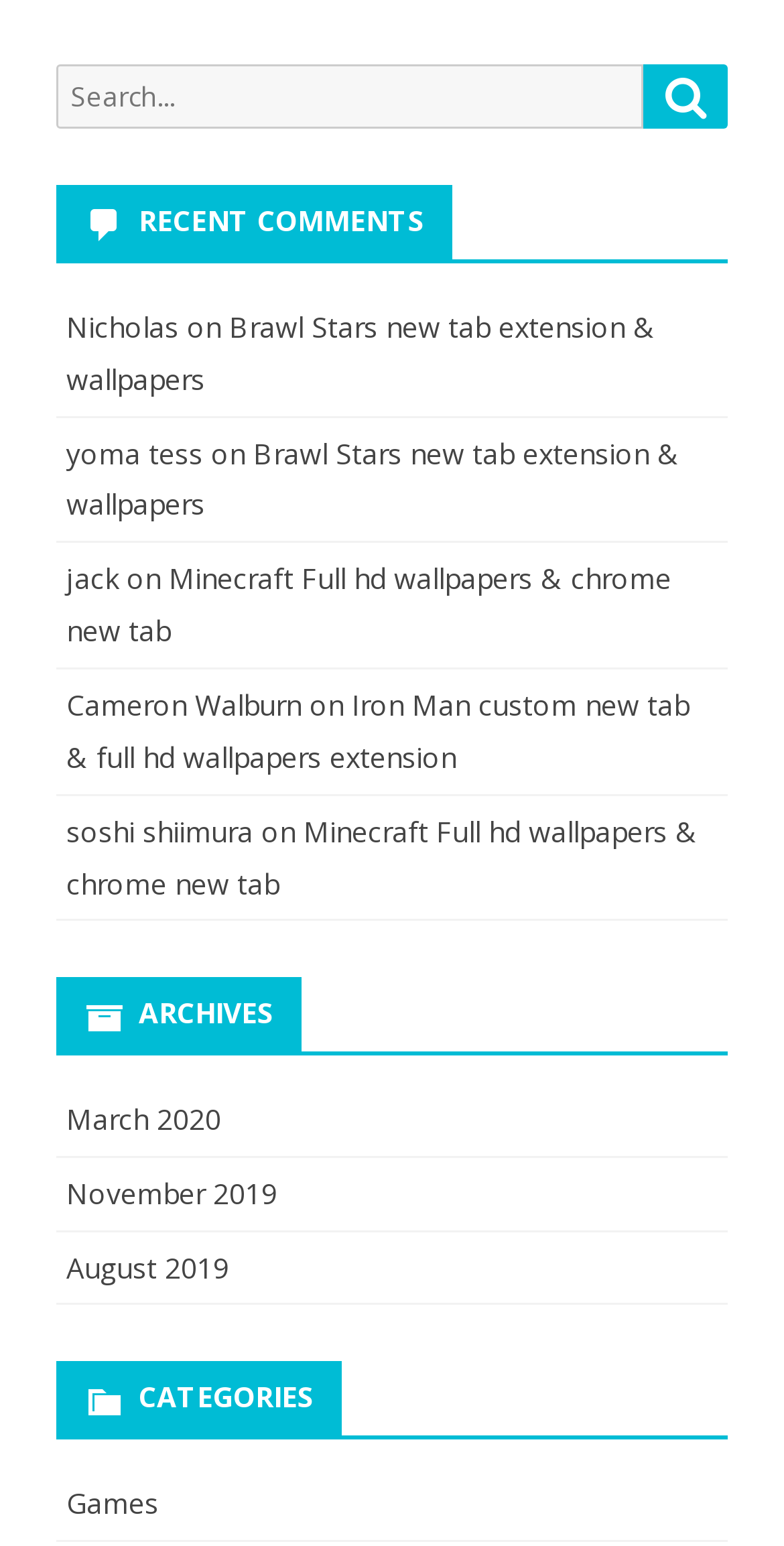Please find the bounding box coordinates of the section that needs to be clicked to achieve this instruction: "Visit Nicholas's page".

[0.085, 0.199, 0.228, 0.224]